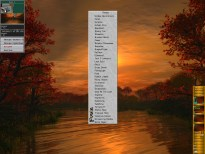Give a one-word or one-phrase response to the question: 
What is the purpose of the vertical panel on the left side?

managing window settings or system information